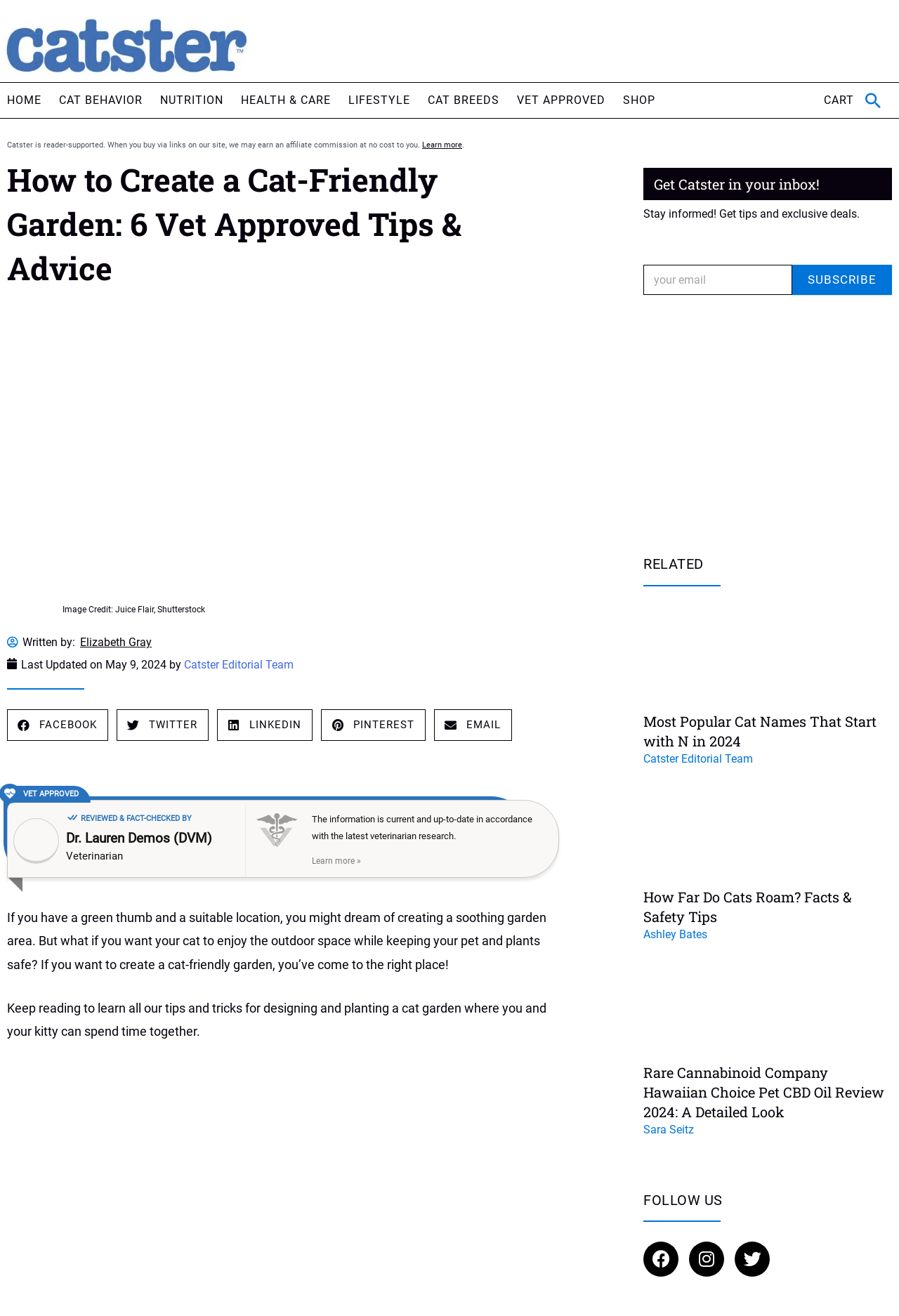Find the bounding box coordinates of the element's region that should be clicked in order to follow the given instruction: "Search for something". The coordinates should consist of four float numbers between 0 and 1, i.e., [left, top, right, bottom].

[0.959, 0.064, 0.983, 0.088]